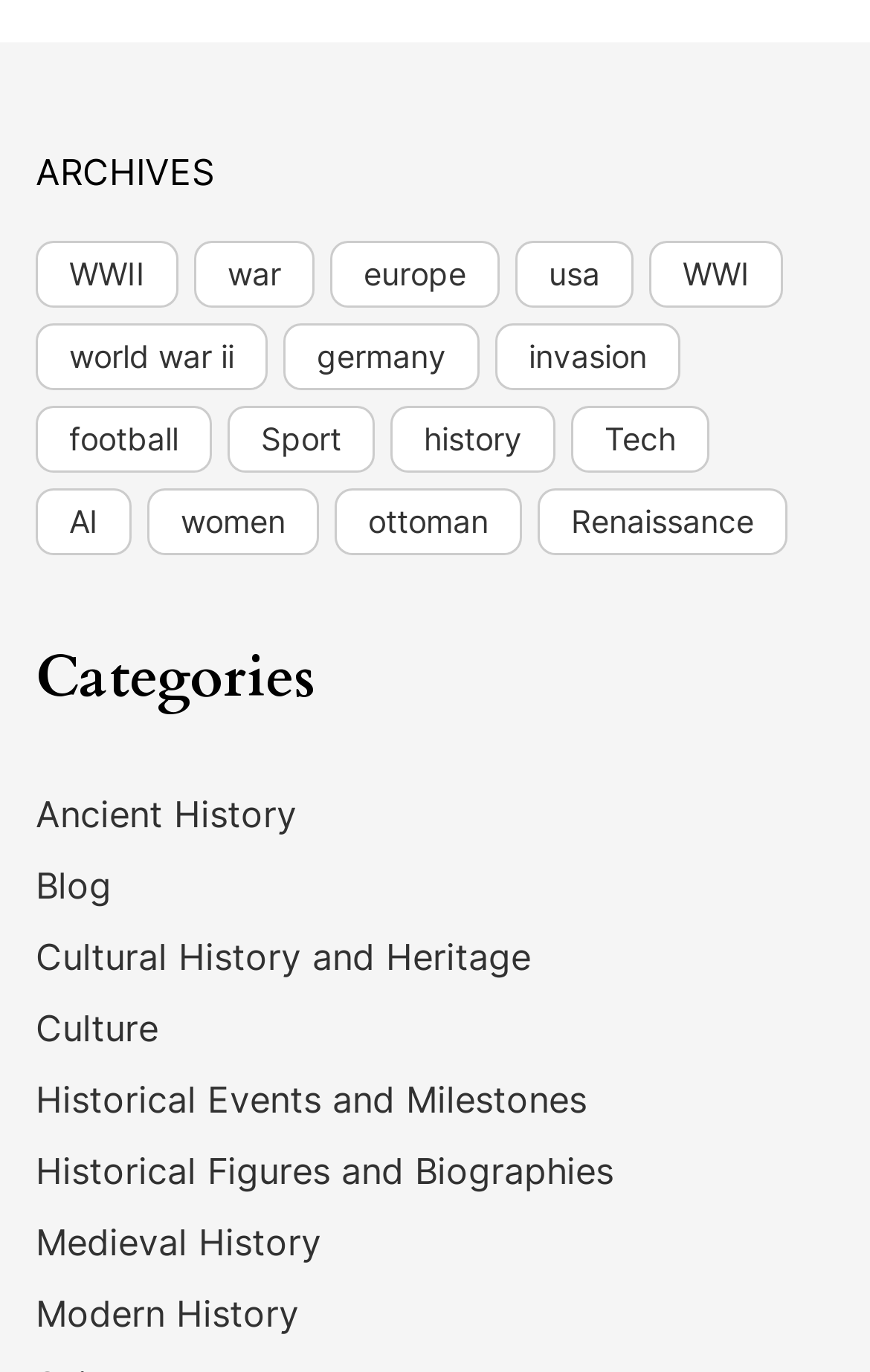What is the first historical event mentioned?
Carefully examine the image and provide a detailed answer to the question.

I looked at the links under the 'Archives' navigation and found that the first link is 'WWII', which is a historical event.